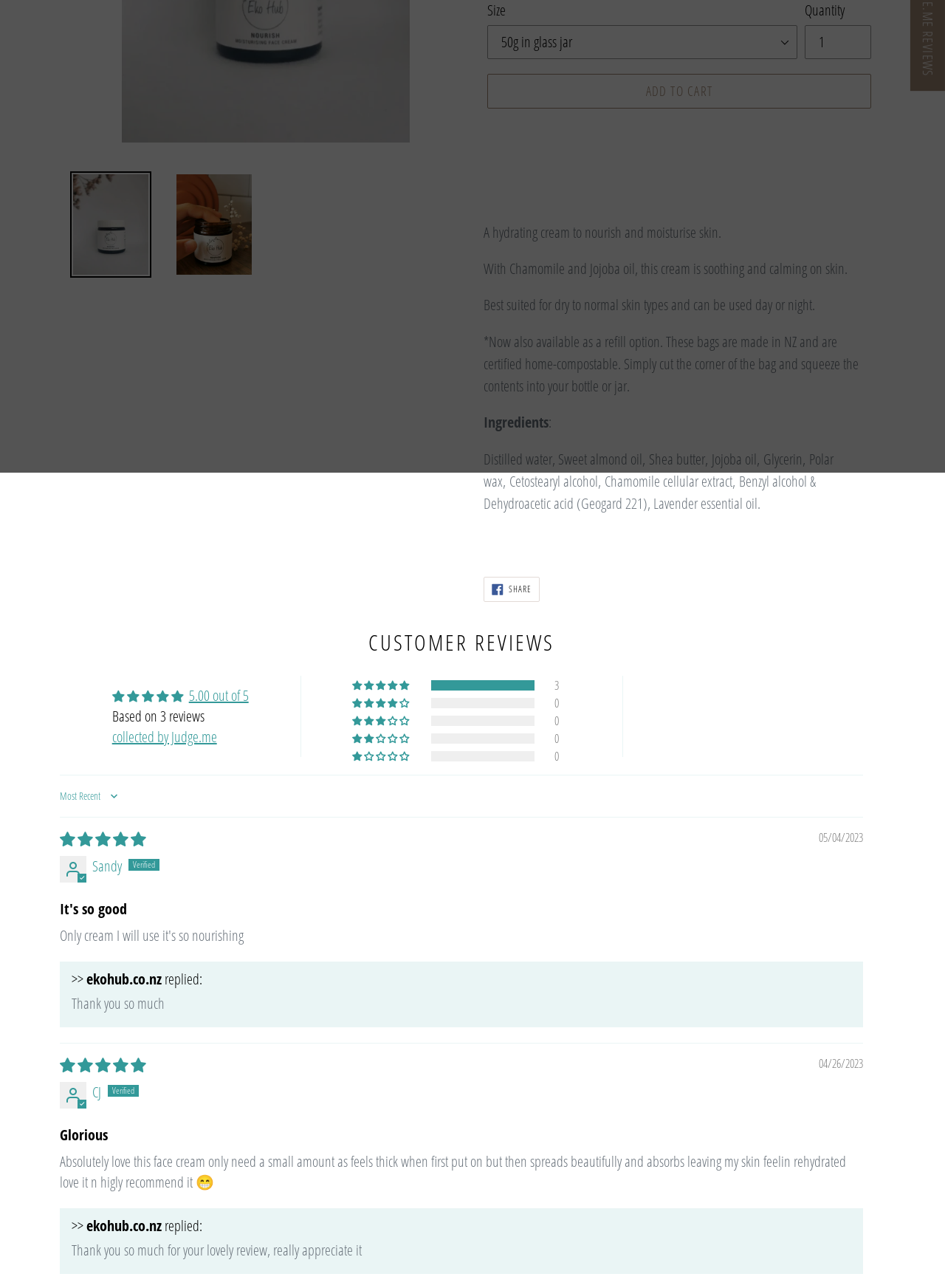Provide the bounding box coordinates of the UI element this sentence describes: "parent_node: 04/26/2023 aria-label="5 star review"".

[0.063, 0.819, 0.154, 0.835]